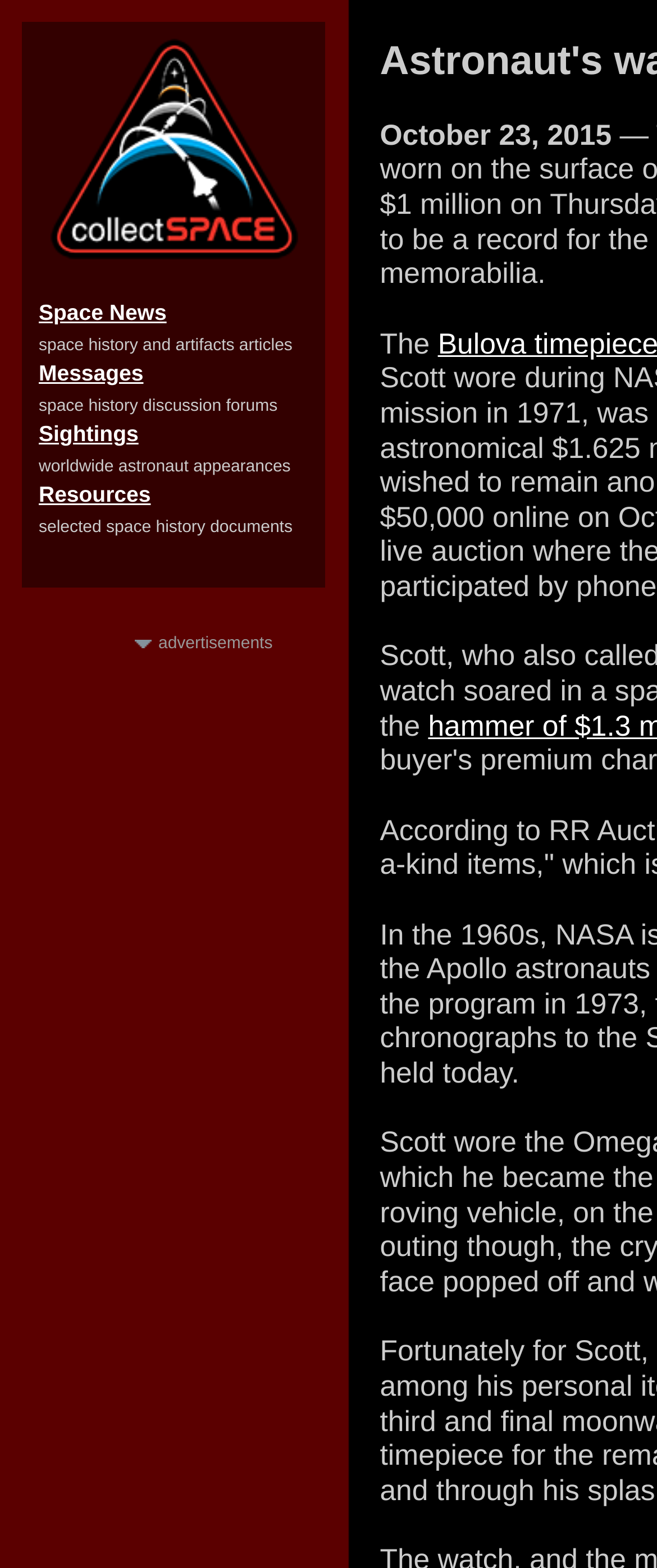Please find the bounding box for the UI element described by: "Space News".

[0.059, 0.191, 0.254, 0.207]